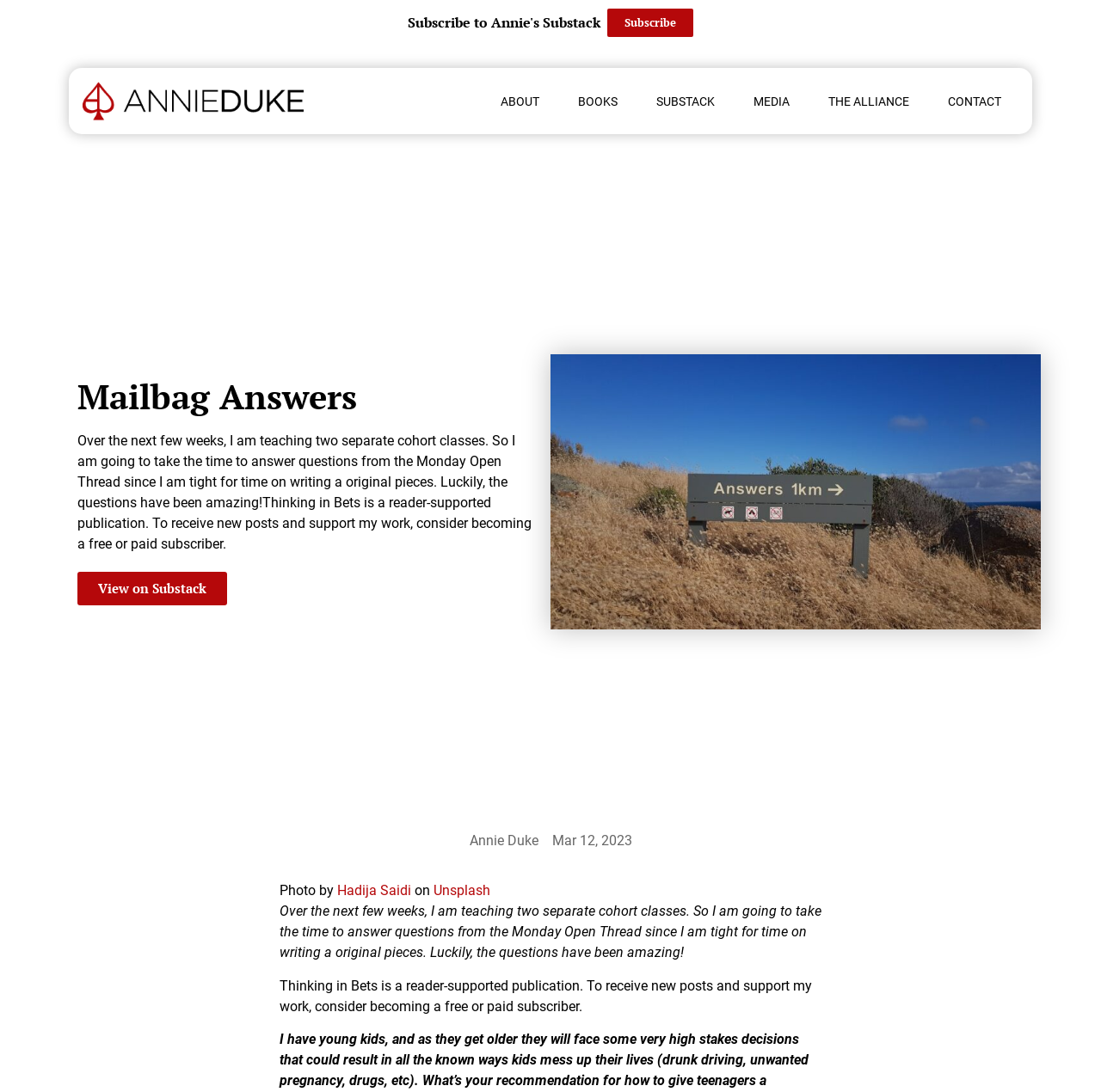What is the purpose of the post?
Provide a well-explained and detailed answer to the question.

The post mentions that the author is teaching two separate cohort classes and will take the time to answer questions from the Monday Open Thread, indicating that the purpose of the post is to answer questions.